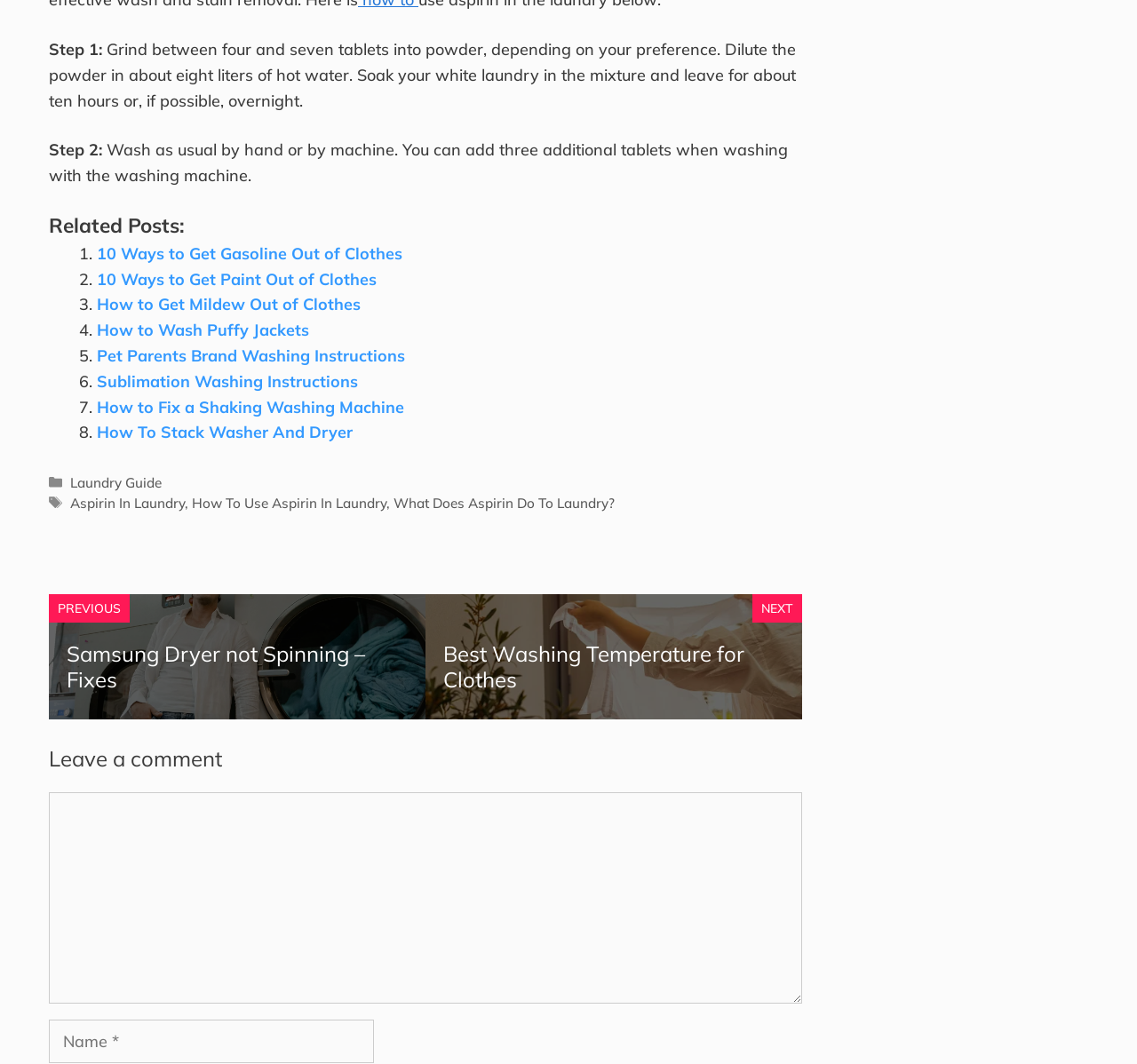Given the description "Sublimation Washing Instructions", determine the bounding box of the corresponding UI element.

[0.085, 0.349, 0.315, 0.368]